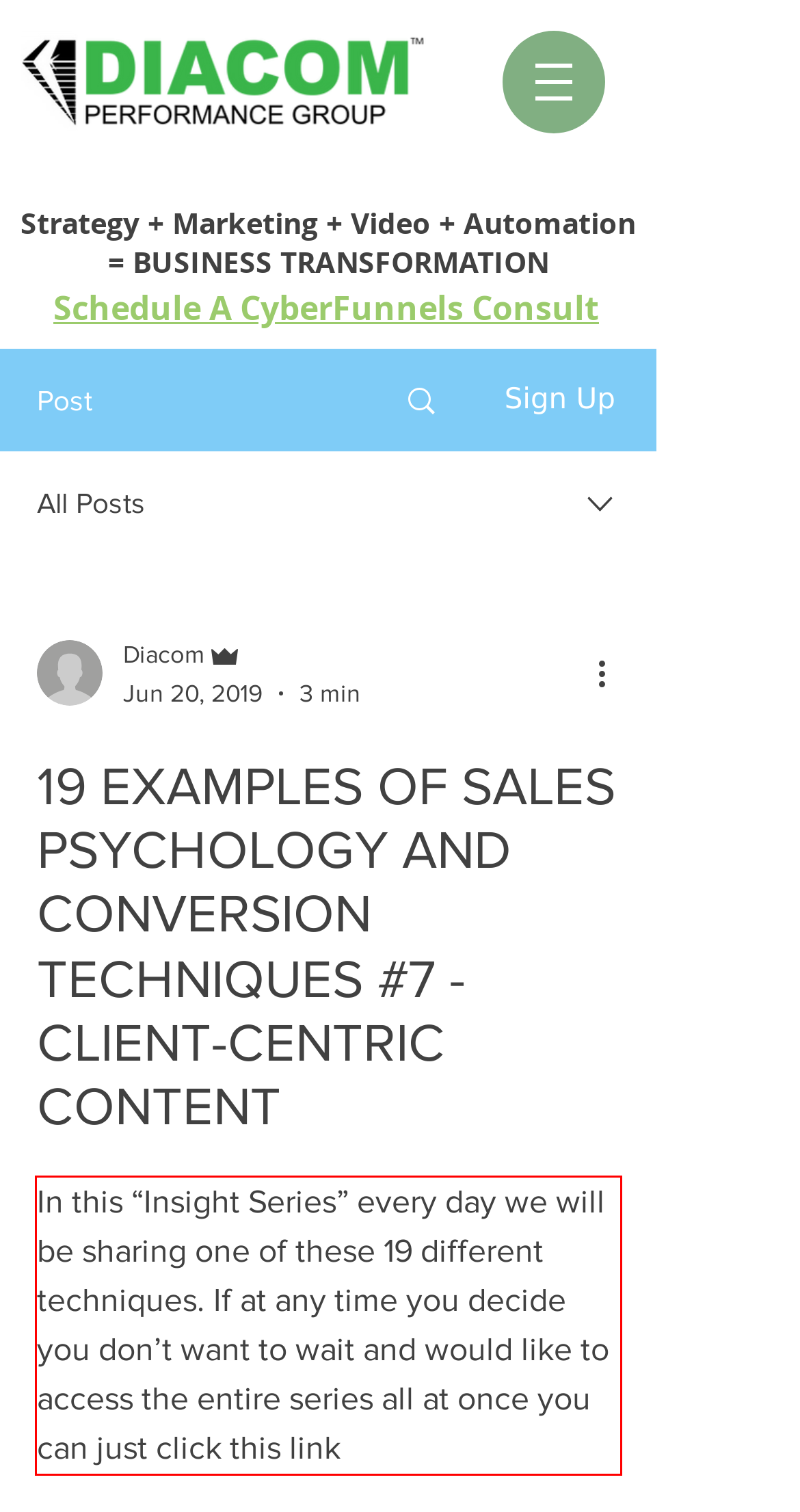You are given a webpage screenshot with a red bounding box around a UI element. Extract and generate the text inside this red bounding box.

In this “Insight Series” every day we will be sharing one of these 19 different techniques. If at any time you decide you don’t want to wait and would like to access the entire series all at once you can just click this link